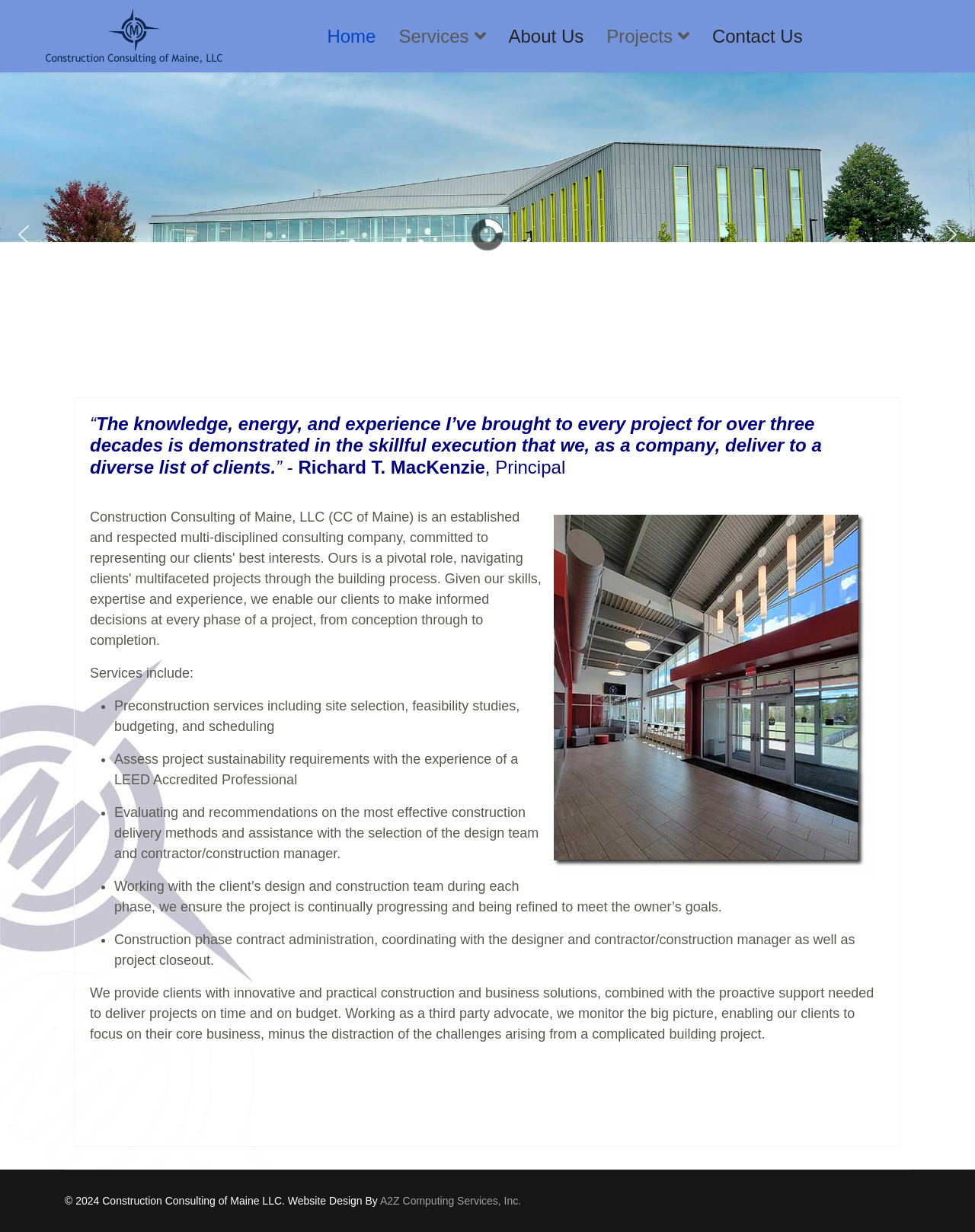Construct a thorough caption encompassing all aspects of the webpage.

The webpage is about Construction Consulting of Maine, LLC, a company that provides construction management services. At the top left, there is a logo and a link to the company's homepage. The main navigation menu is located at the top center, with links to "Home", "About Us", "Services", "Projects", and "Contact Us".

Below the navigation menu, there is a large section that takes up most of the page. It starts with a quote from Richard T. MacKenzie, Principal, in a large font size. Below the quote, there is a large image of a building, likely a project completed by the company.

To the left of the image, there is a section that lists the services provided by the company. The services include preconstruction services, assessing project sustainability requirements, evaluating construction delivery methods, working with the client's design and construction team, and construction phase contract administration. Each service is listed as a bullet point with a brief description.

At the bottom of the page, there is a section that describes the company's approach to construction management. The text explains that the company provides innovative and practical solutions, combined with proactive support, to deliver projects on time and on budget.

Finally, at the very bottom of the page, there is a copyright notice and a credit to the website designer, A2Z Computing Services, Inc.